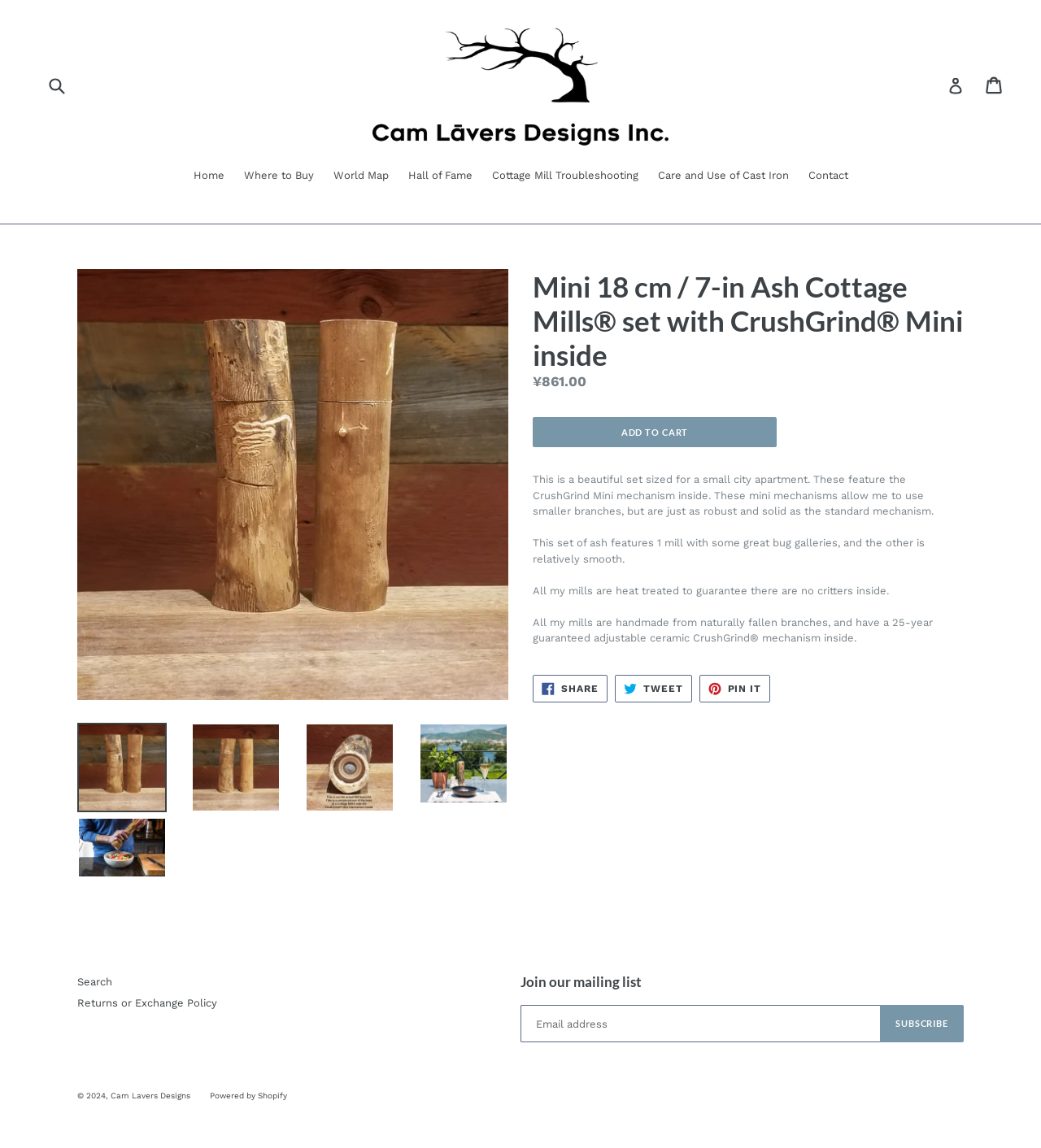Specify the bounding box coordinates of the area that needs to be clicked to achieve the following instruction: "View product details".

[0.074, 0.63, 0.16, 0.708]